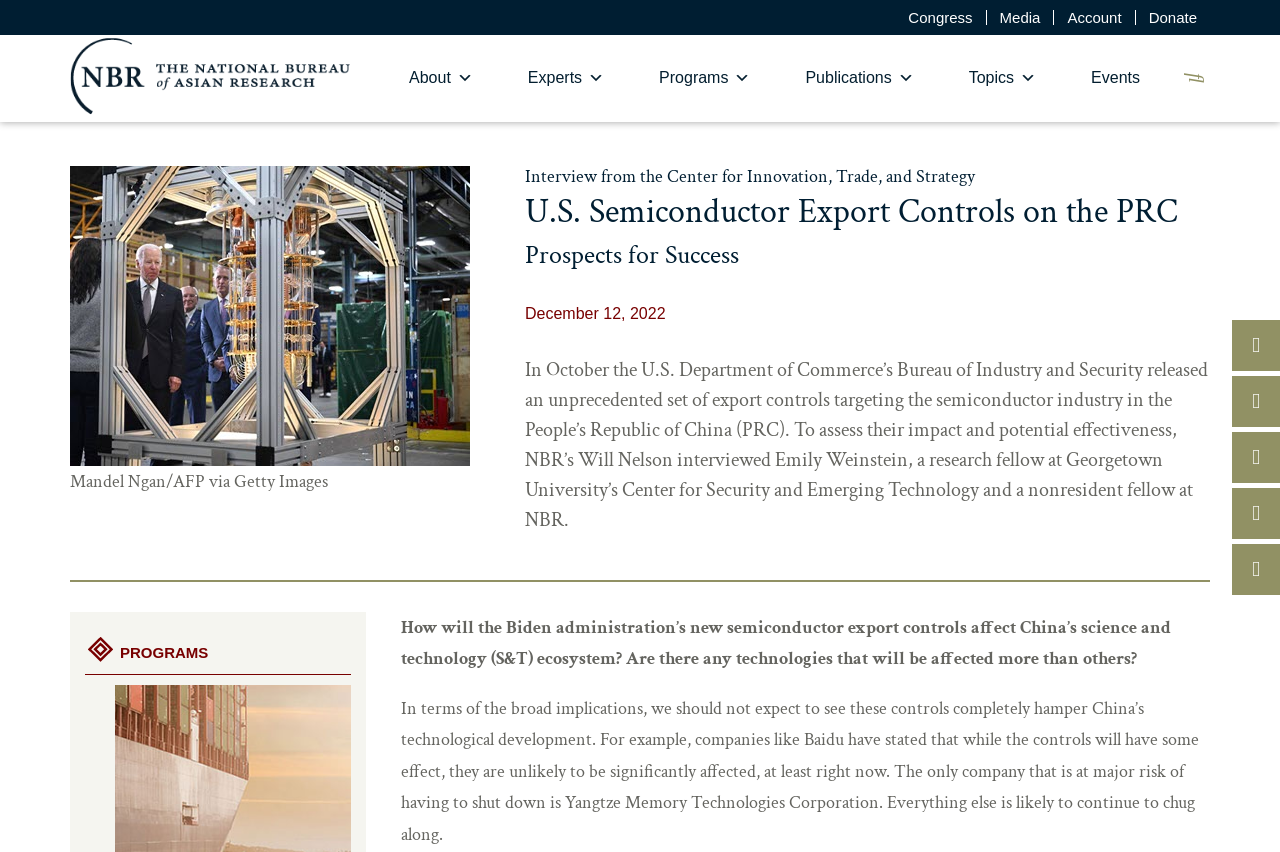Please identify the bounding box coordinates of the region to click in order to complete the task: "Click the 'About' menu". The coordinates must be four float numbers between 0 and 1, specified as [left, top, right, bottom].

[0.316, 0.076, 0.373, 0.108]